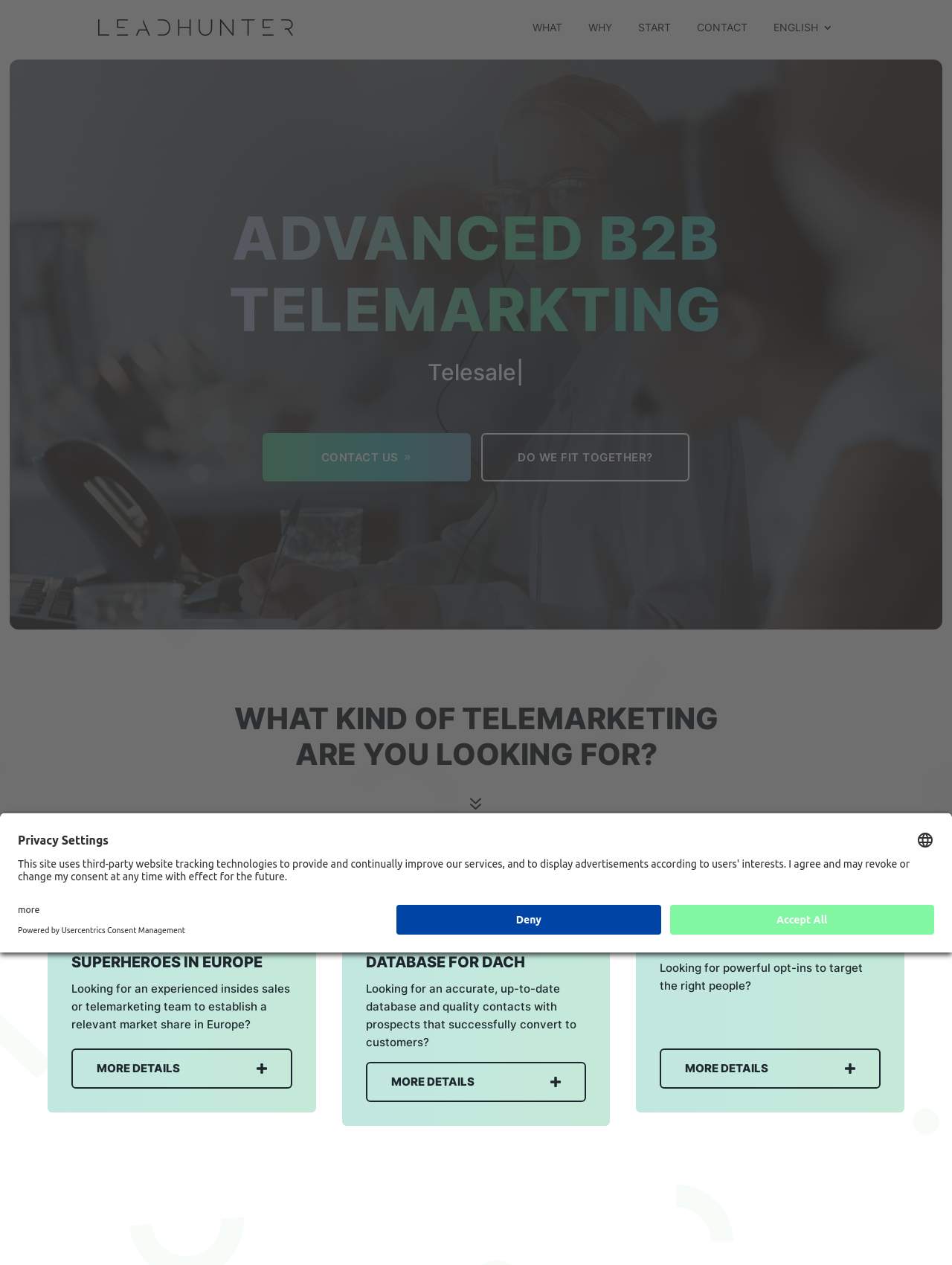Respond to the question below with a concise word or phrase:
What is the focus of the 'TELEMARKETING SUPERHEROES IN EUROPE' section?

Inside sales or telemarketing team